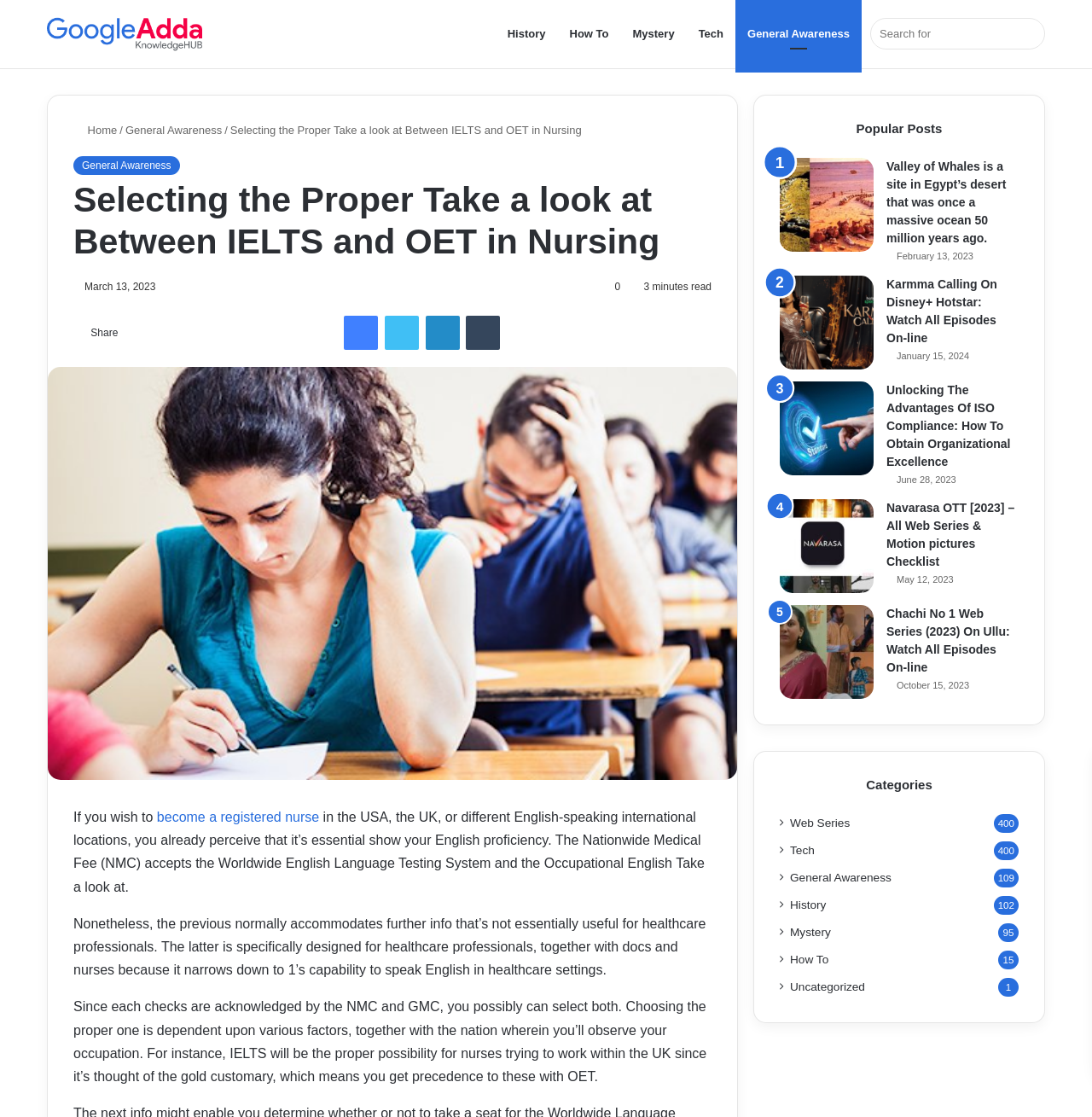Please give a succinct answer using a single word or phrase:
How many social media links are there?

4